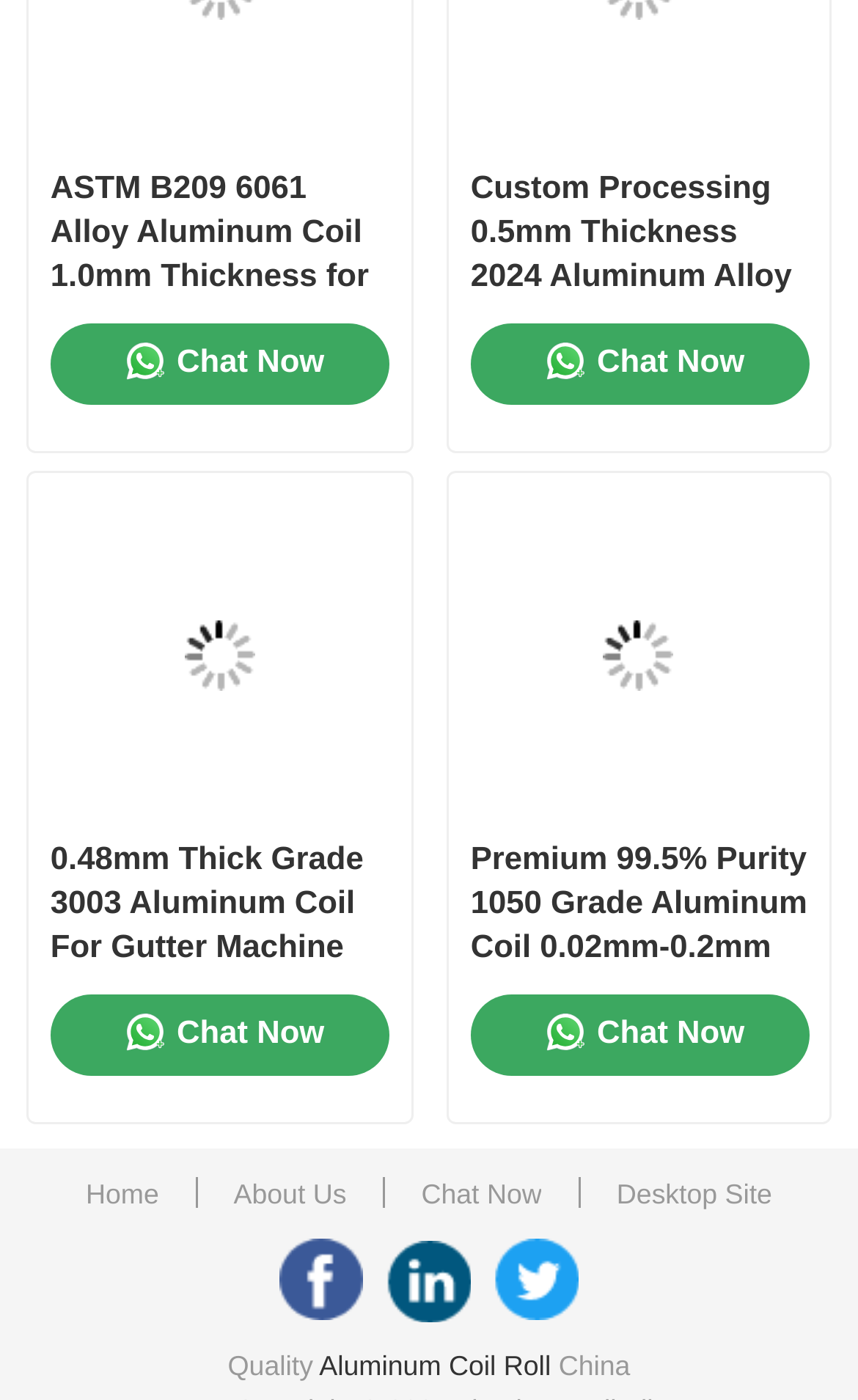Can you find the bounding box coordinates for the element to click on to achieve the instruction: "Explore the 'Aluminum Coil Roll' product"?

[0.372, 0.965, 0.642, 0.987]